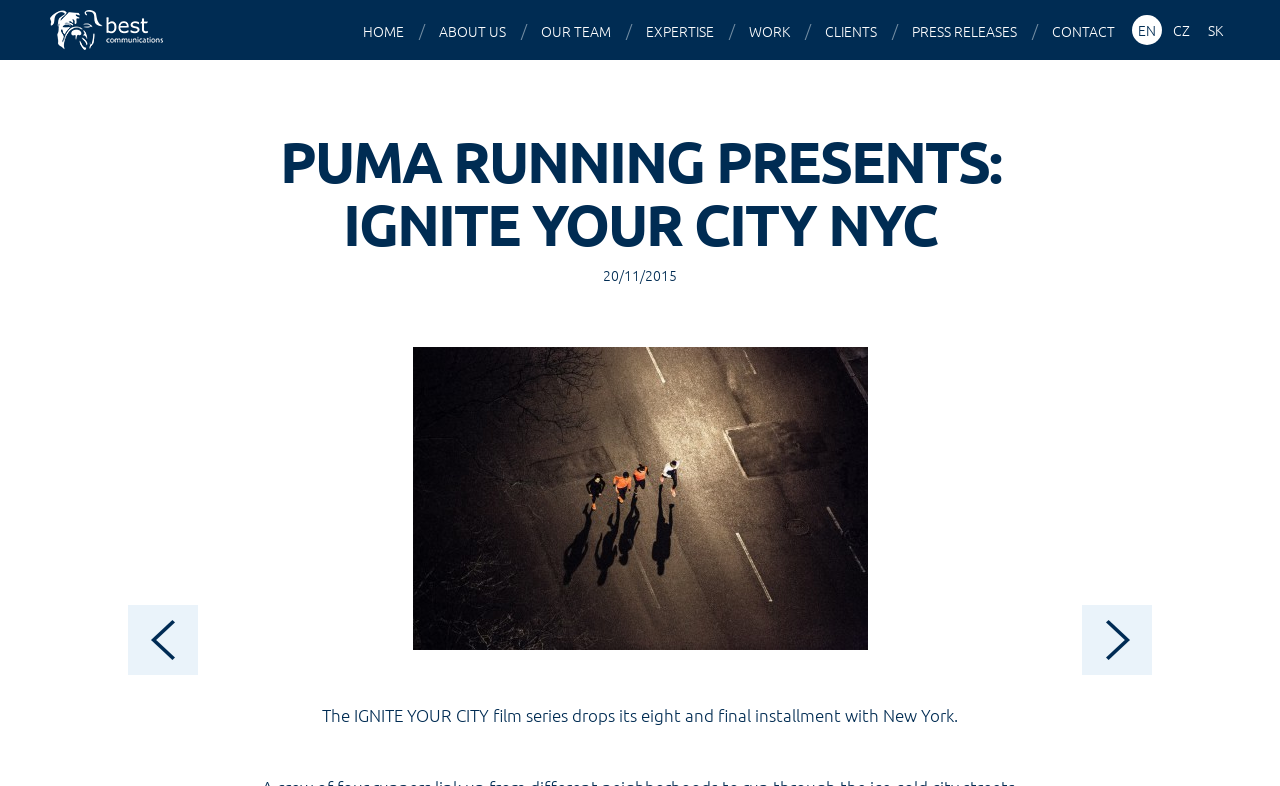Provide your answer in a single word or phrase: 
How many links are in the top navigation menu?

7